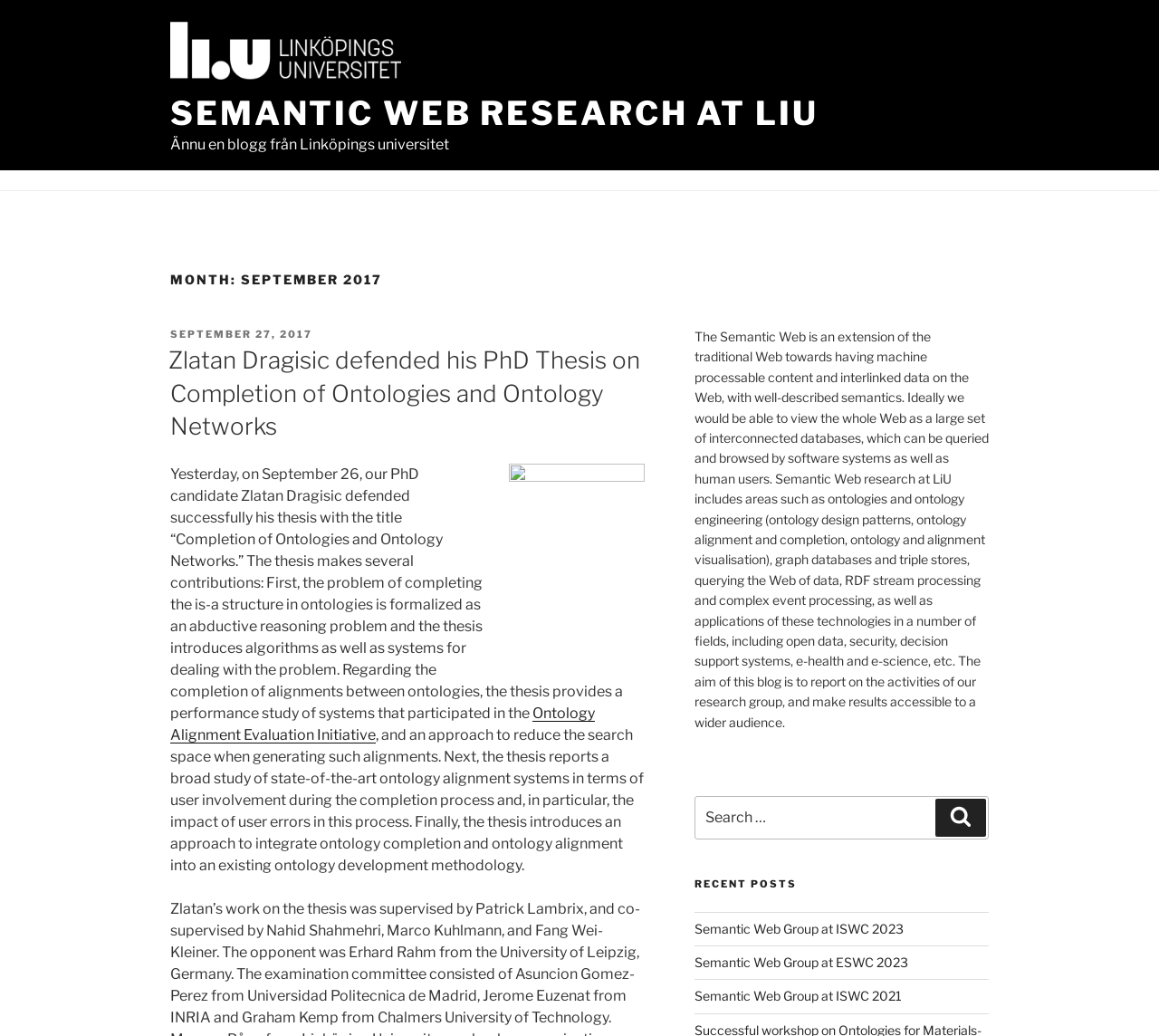Please extract and provide the main headline of the webpage.

MONTH: SEPTEMBER 2017